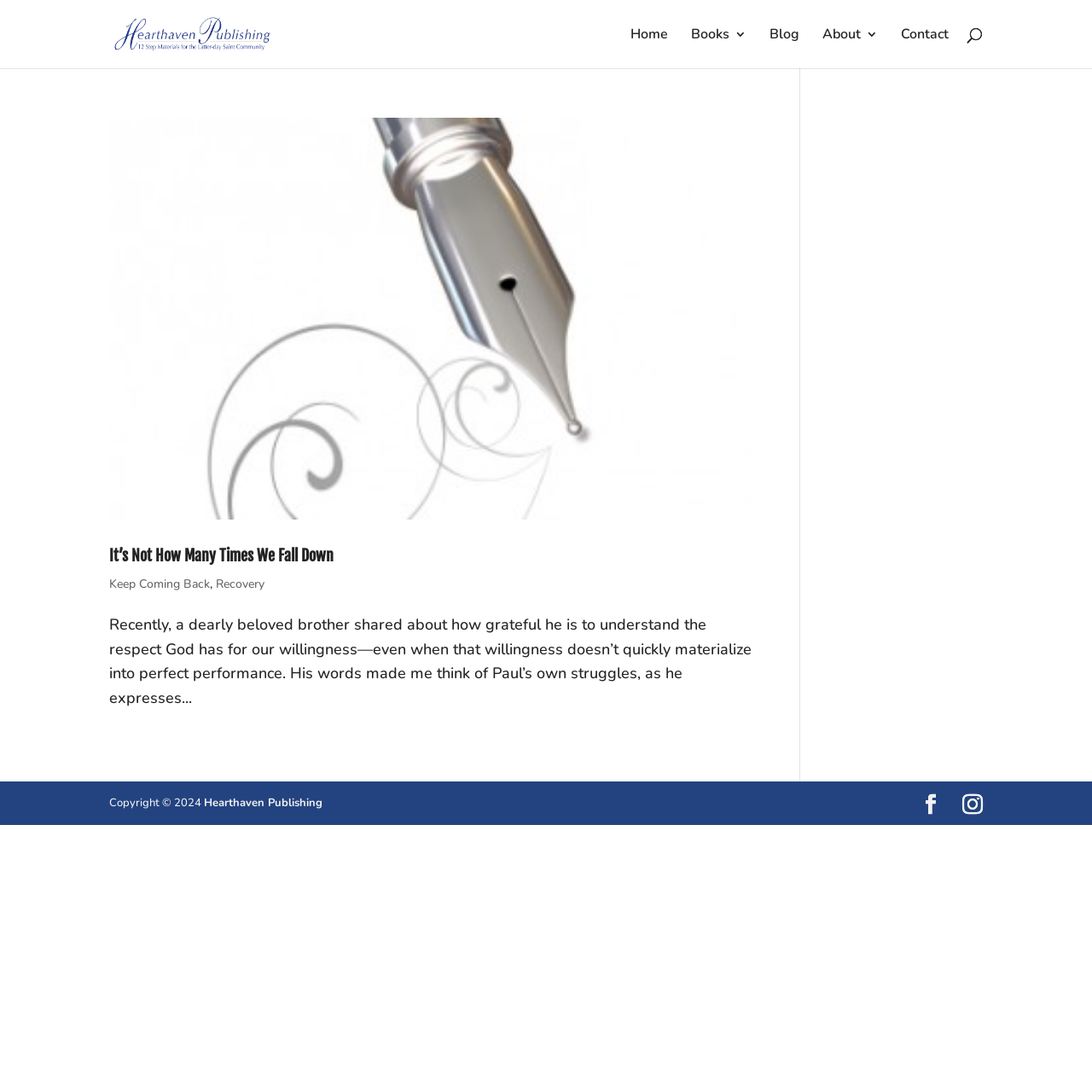How many links are there in the navigation menu?
Using the visual information from the image, give a one-word or short-phrase answer.

5